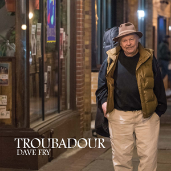Generate a complete and detailed caption for the image.

The image features a man strolling through a charming, warmly lit street scene at night, adorned with storefronts and inviting atmosphere. He is dressed casually in a dark T-shirt, light-colored trousers, and an olive green vest, topped off with a beige hat. A guitar case slung over his shoulder suggests he might be a musician on his way to a performance or just returning from one. Overlaying the photograph is the text "TROUBADOUR" and "DAVE FRY," implying a musical connection and perhaps indicating that this image is associated with an album or project titled "Troubadour" by Dave Fry. This setting beautifully captures the essence of a musician's journey, blending artistry with the quaint charm of the night.